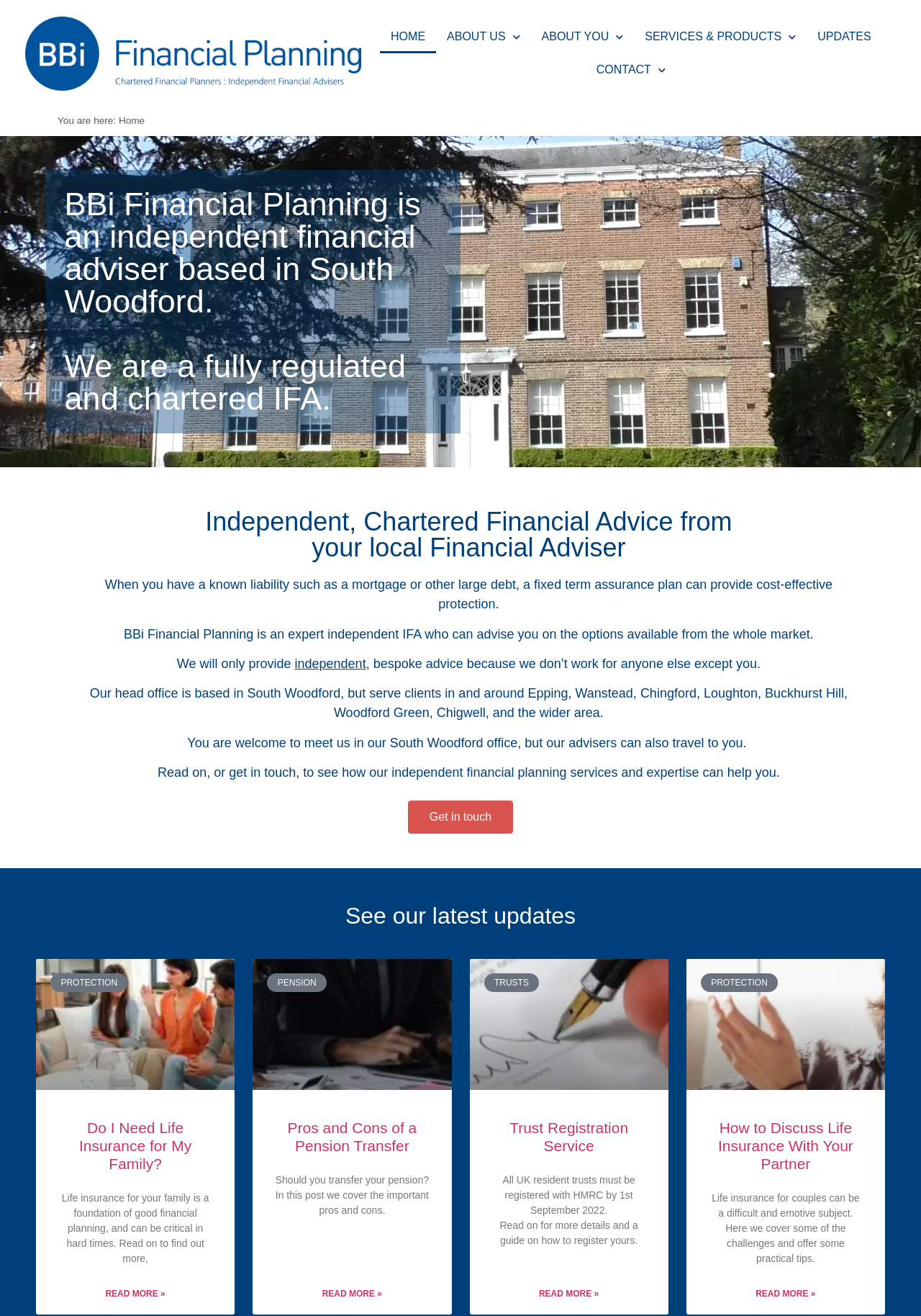Determine the bounding box coordinates for the area you should click to complete the following instruction: "Click CONTACT".

[0.647, 0.048, 0.707, 0.058]